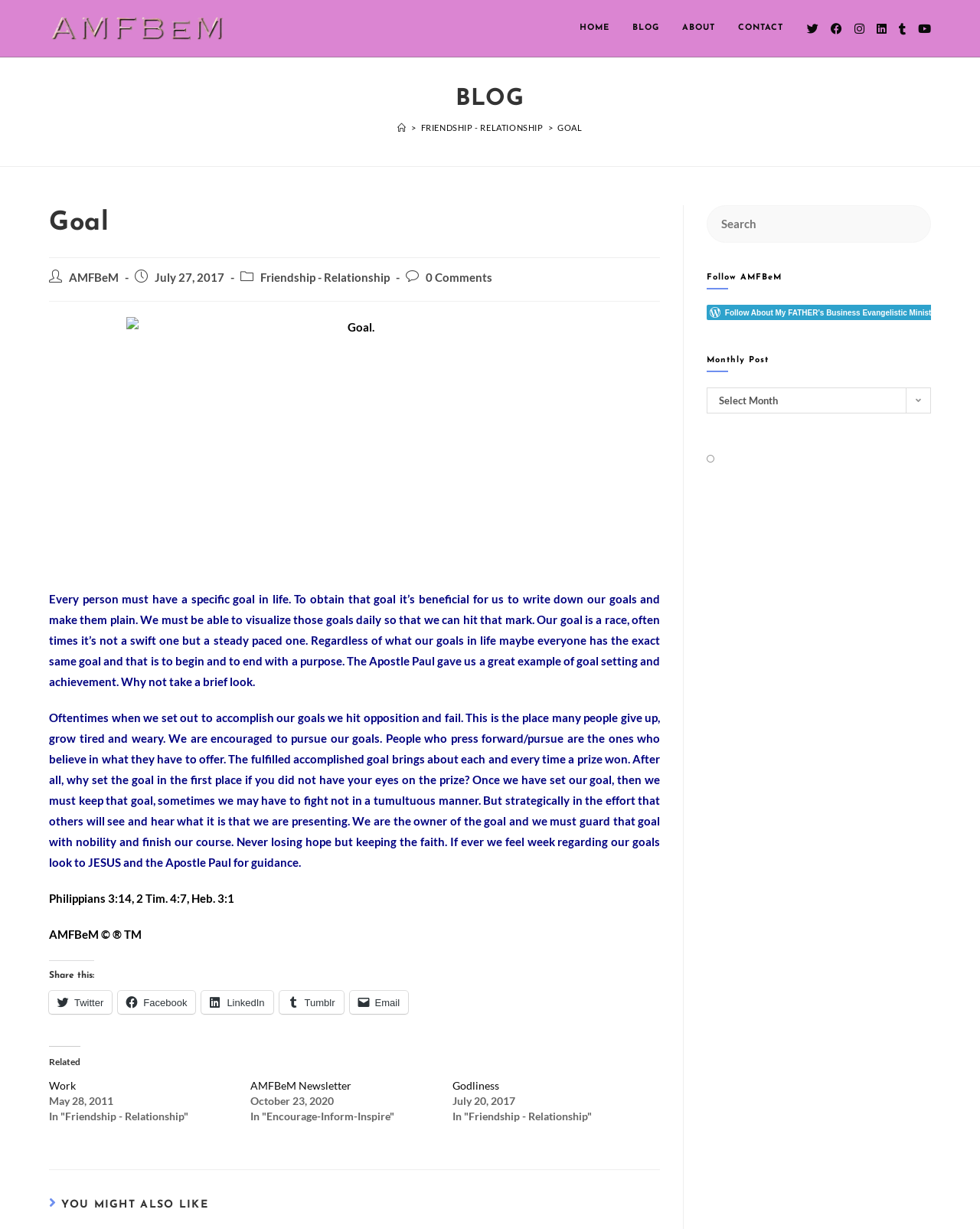What is the example of goal setting mentioned in the blog post?
Based on the visual information, provide a detailed and comprehensive answer.

The example of goal setting mentioned in the blog post is the Apostle Paul, who is mentioned as a great example of goal setting and achievement. This is evident from the text 'The Apostle Paul gave us a great example of goal setting and achievement'.